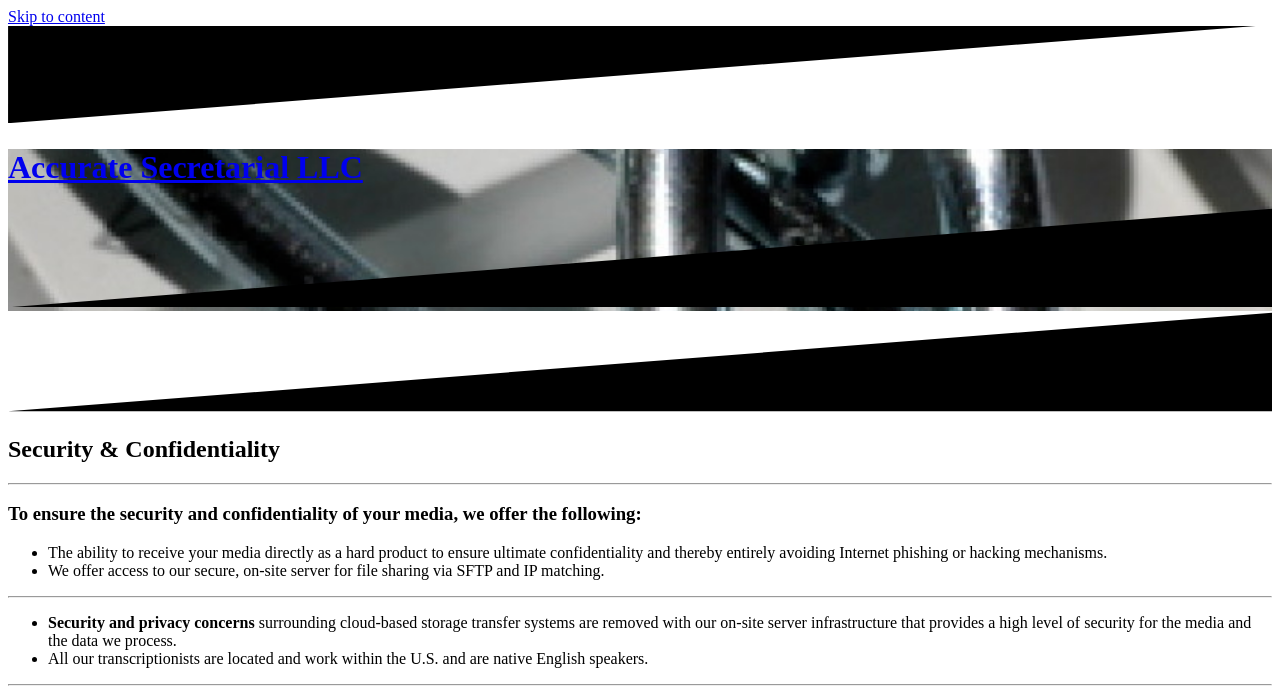Using the provided element description "Skip to content", determine the bounding box coordinates of the UI element.

[0.006, 0.012, 0.082, 0.036]